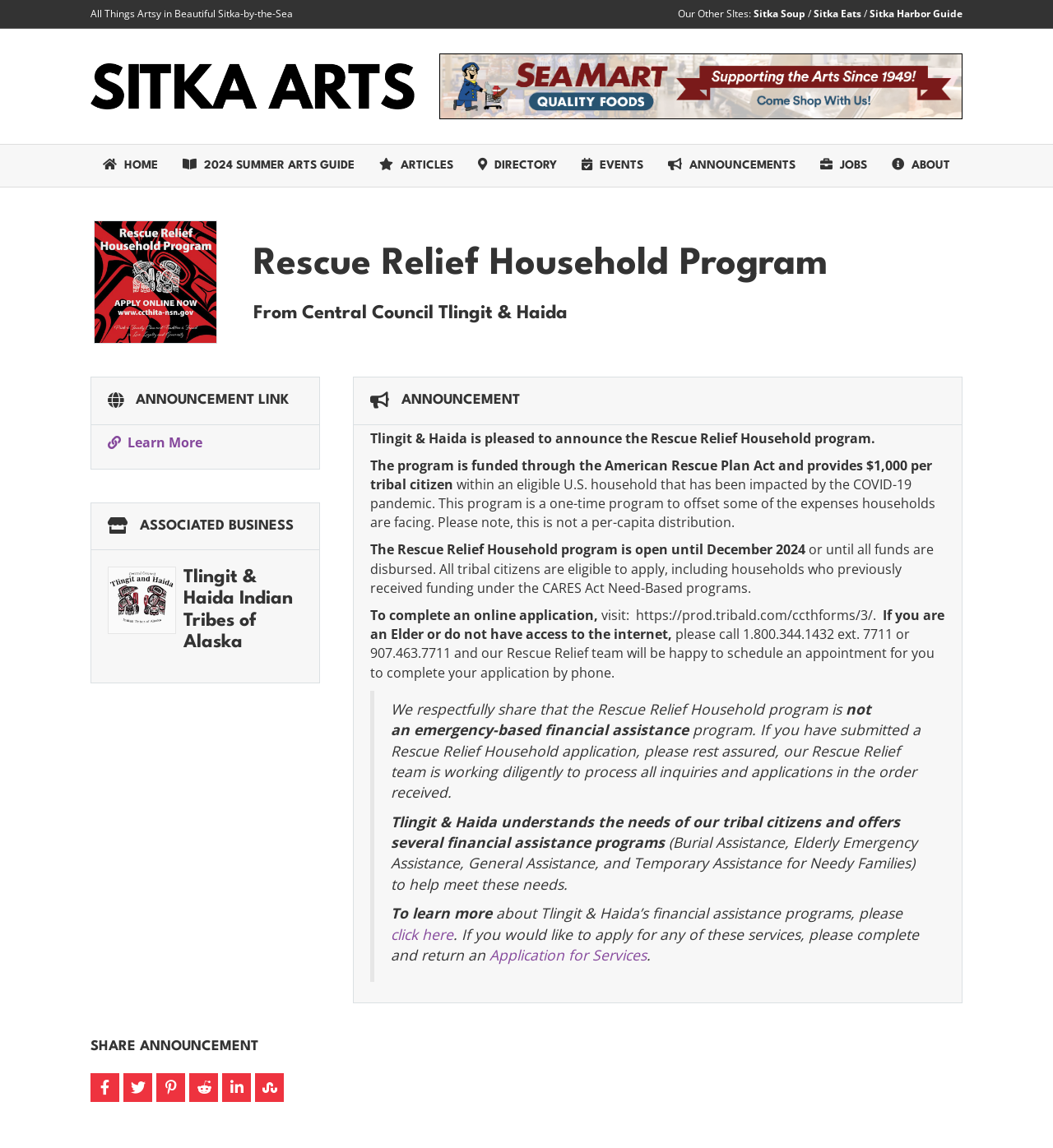What other financial assistance programs are offered by Tlingit & Haida?
Based on the screenshot, respond with a single word or phrase.

Several programs